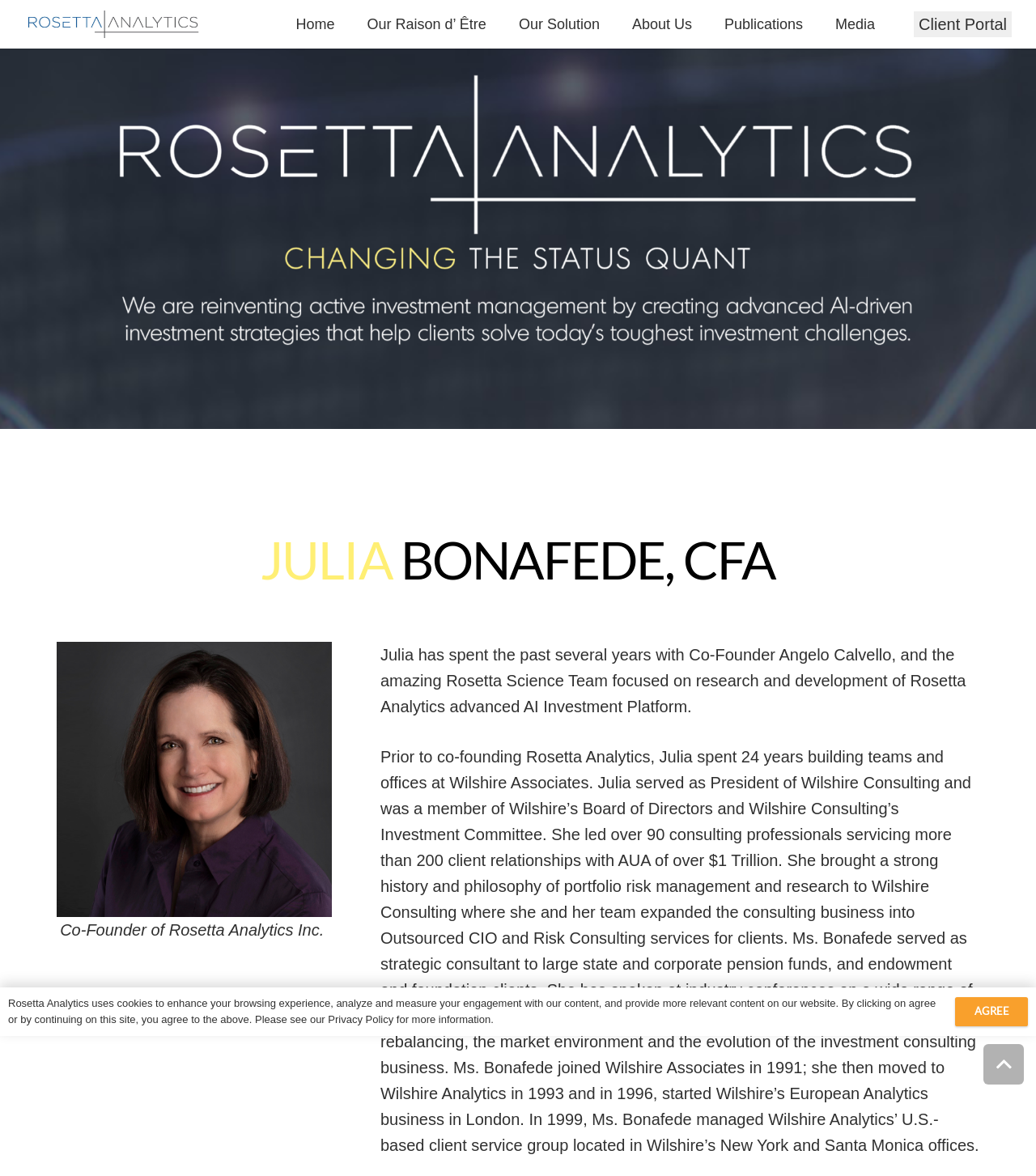Determine the bounding box coordinates of the clickable region to carry out the instruction: "Click the Home link".

[0.27, 0.0, 0.339, 0.041]